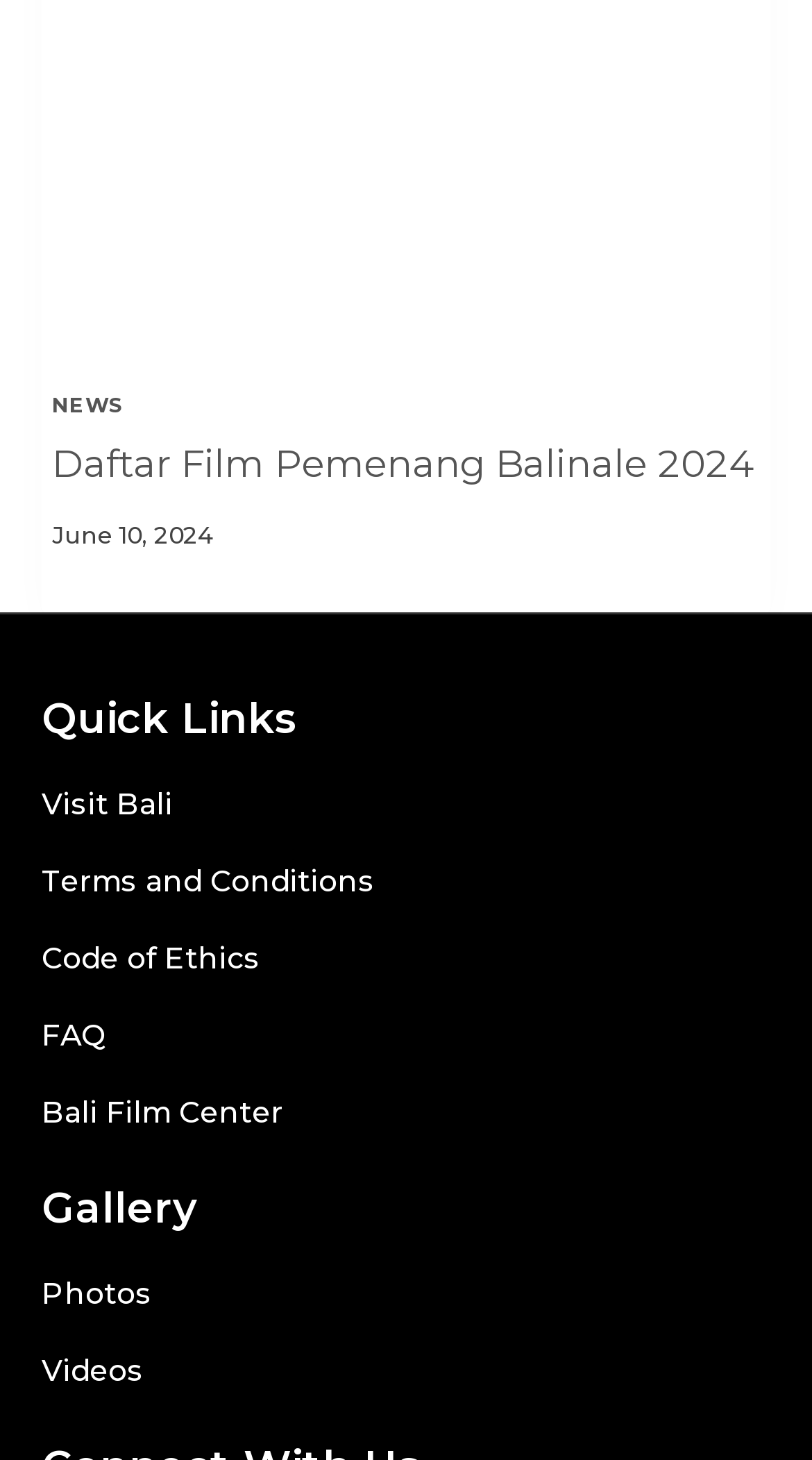Locate the bounding box coordinates of the element you need to click to accomplish the task described by this instruction: "Watch videos".

[0.051, 0.923, 0.169, 0.955]